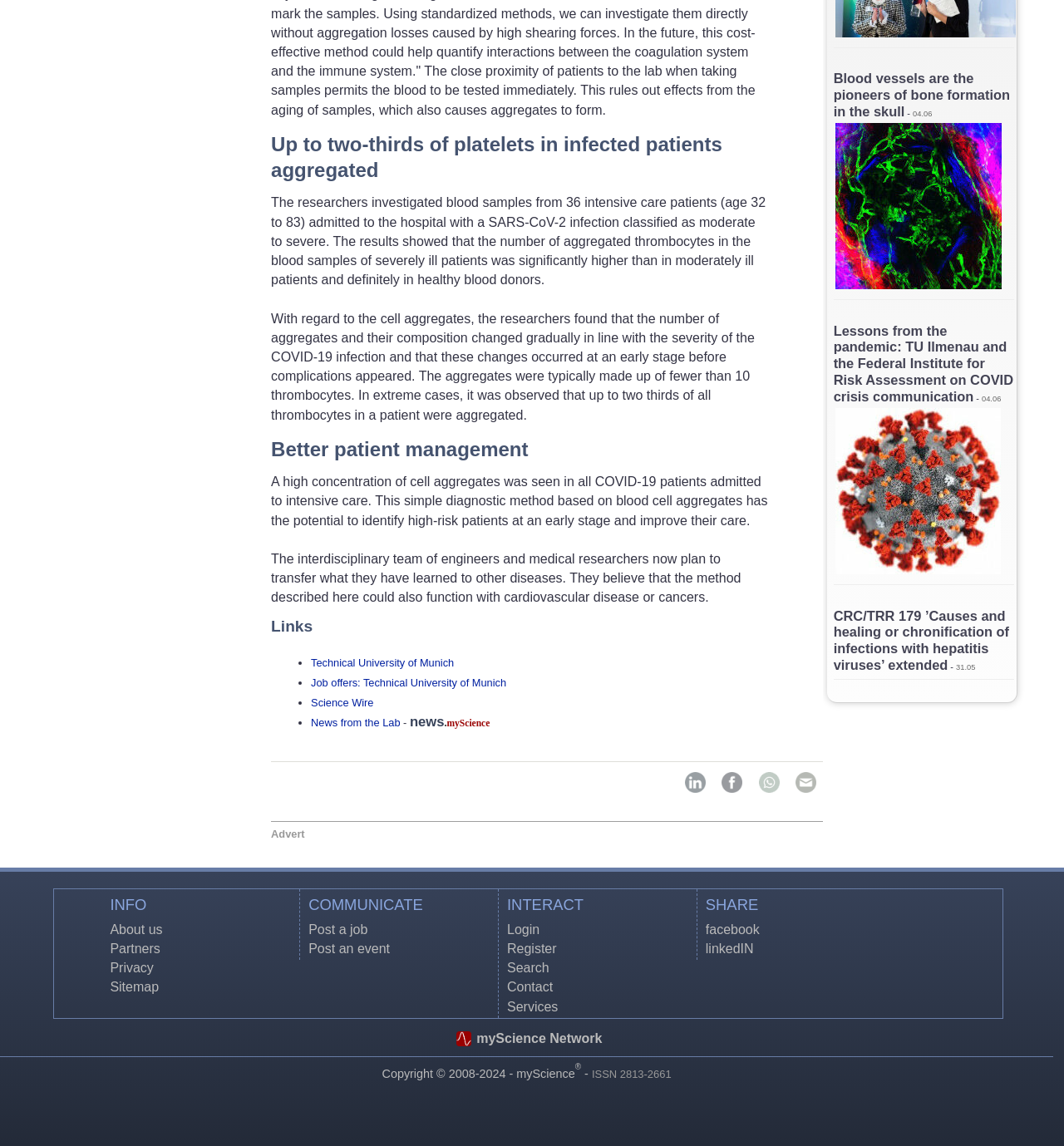Determine the bounding box for the described UI element: "Copyright © 2008-2024 - myScience®".

[0.359, 0.931, 0.546, 0.943]